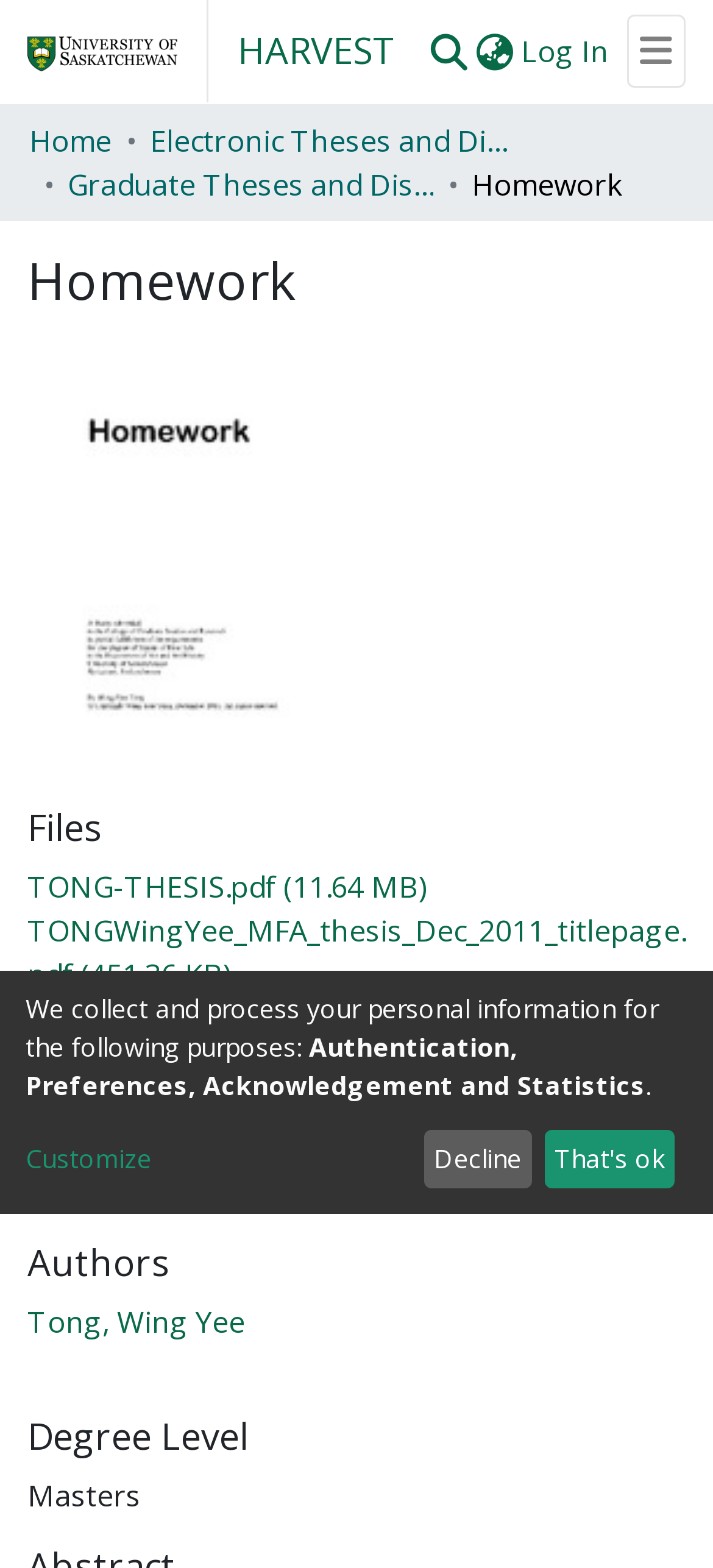Determine the bounding box coordinates of the area to click in order to meet this instruction: "Browse HARVEST".

[0.041, 0.159, 0.959, 0.205]